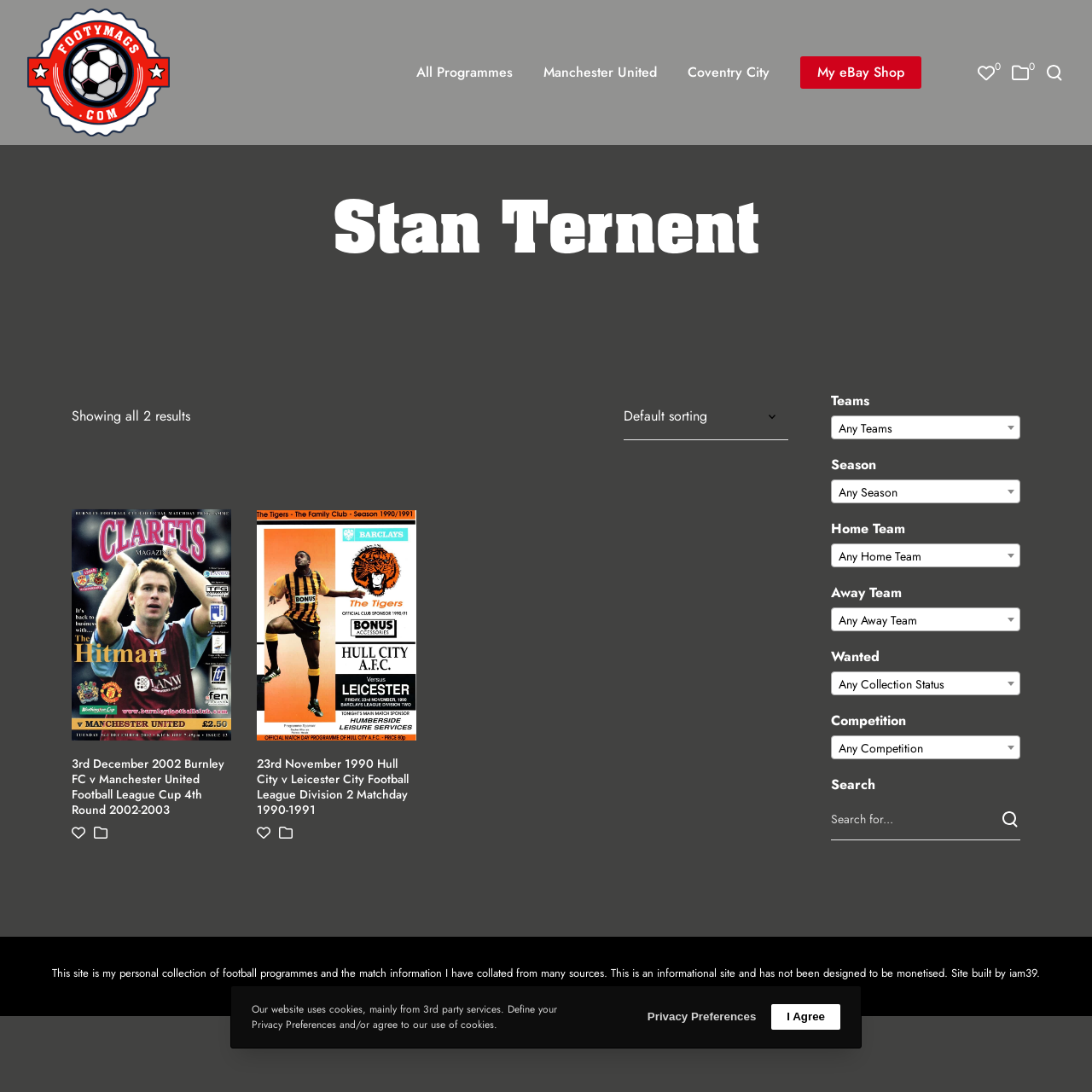What is the purpose of this webpage?
With the help of the image, please provide a detailed response to the question.

The webpage contains a contentinfo element with a StaticText element that describes the purpose of the webpage, stating that it is a personal collection of football programmes and match information.